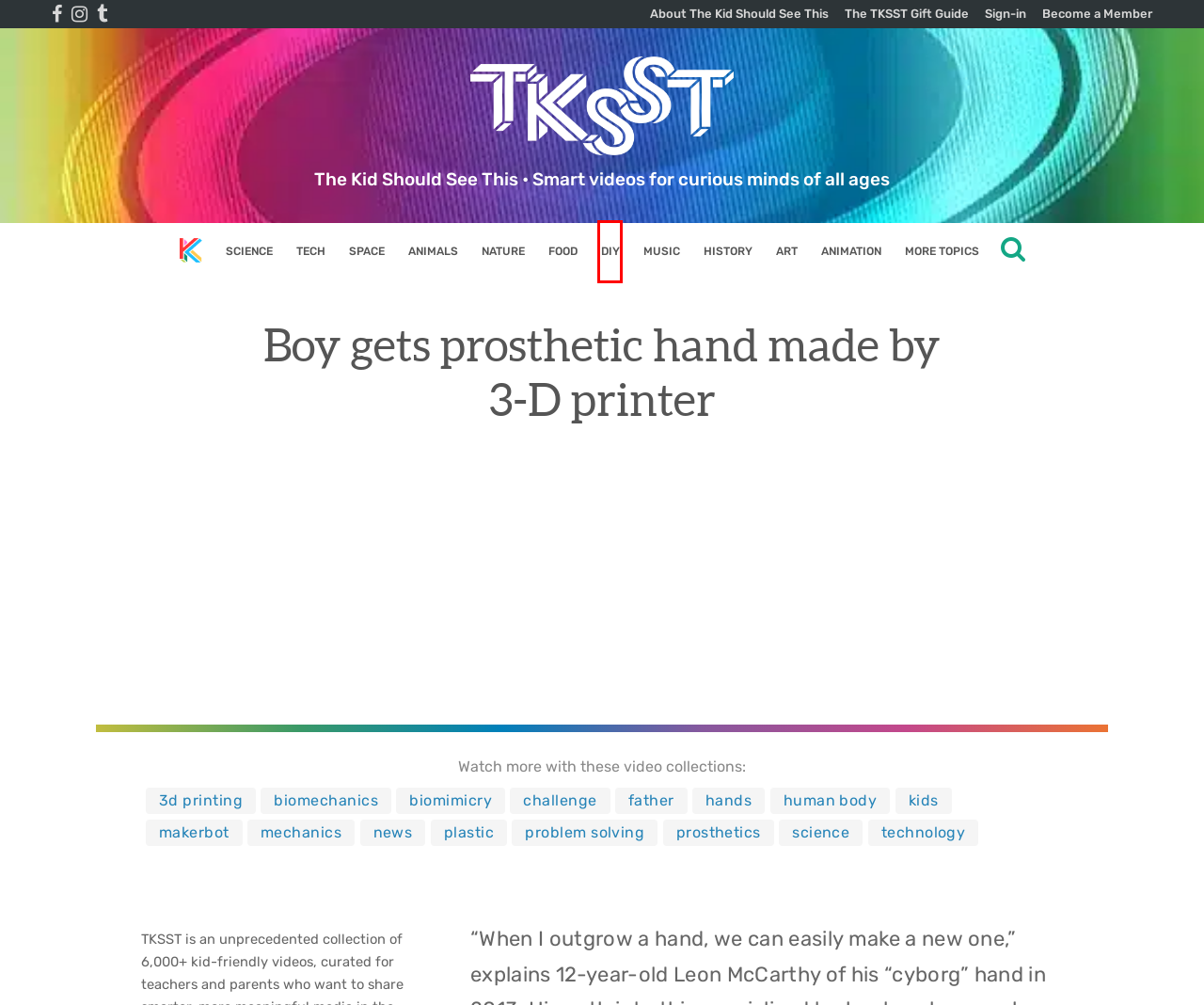Given a screenshot of a webpage with a red bounding box highlighting a UI element, choose the description that best corresponds to the new webpage after clicking the element within the red bounding box. Here are your options:
A. prosthetics Archives | The Kid Should See This
B. hands Archives | The Kid Should See This
C. diy Archives | The Kid Should See This
D. news Archives | The Kid Should See This
E. 3d printing Archives | The Kid Should See This
F. challenge Archives | The Kid Should See This
G. nature Archives | The Kid Should See This
H. animals Archives | The Kid Should See This

C